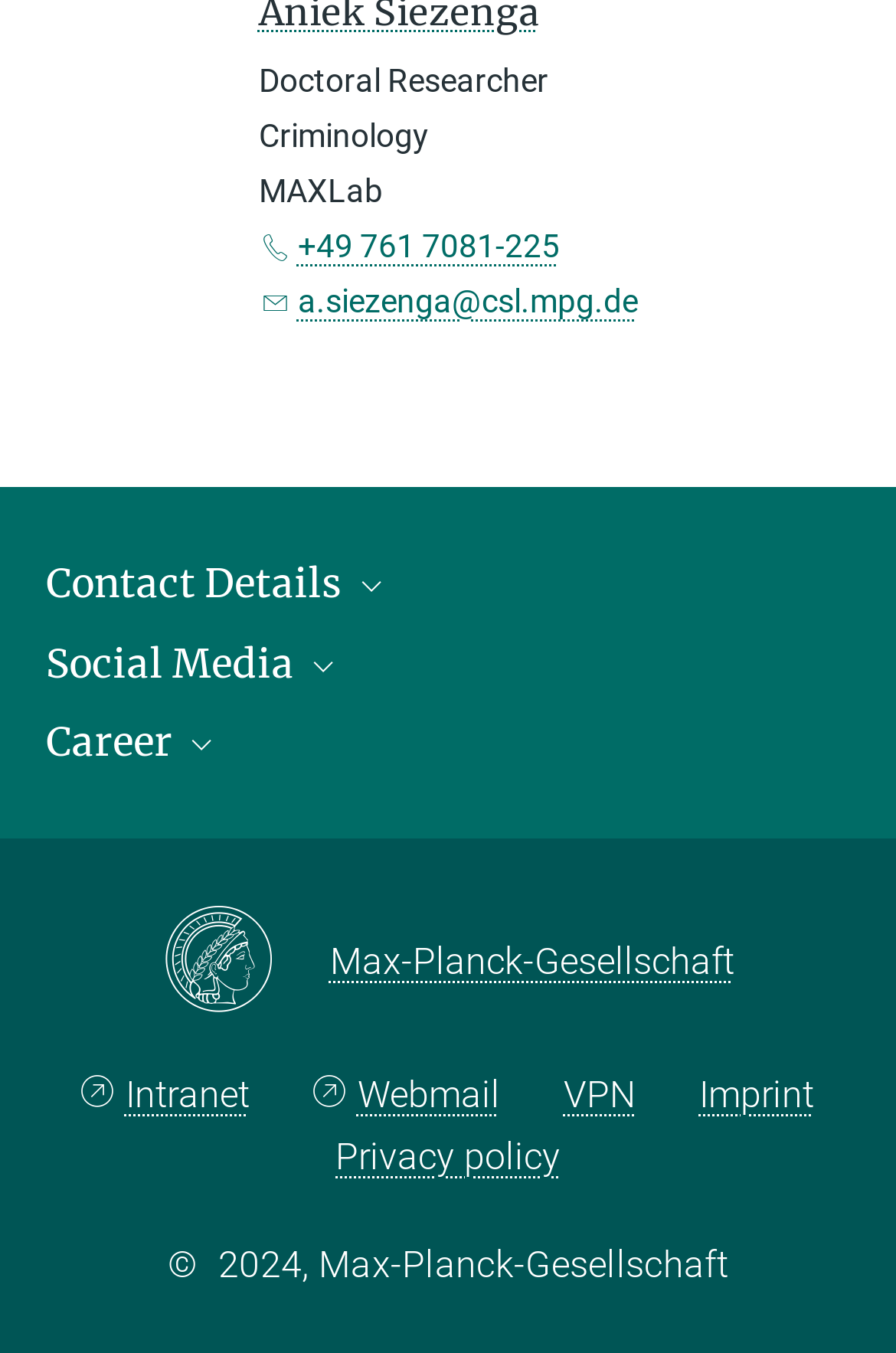What is the phone number of the researcher?
Refer to the image and provide a thorough answer to the question.

The phone number of the researcher can be found by looking at the link element '+49 761 7081-225' which is located below the researcher's name and field of study.